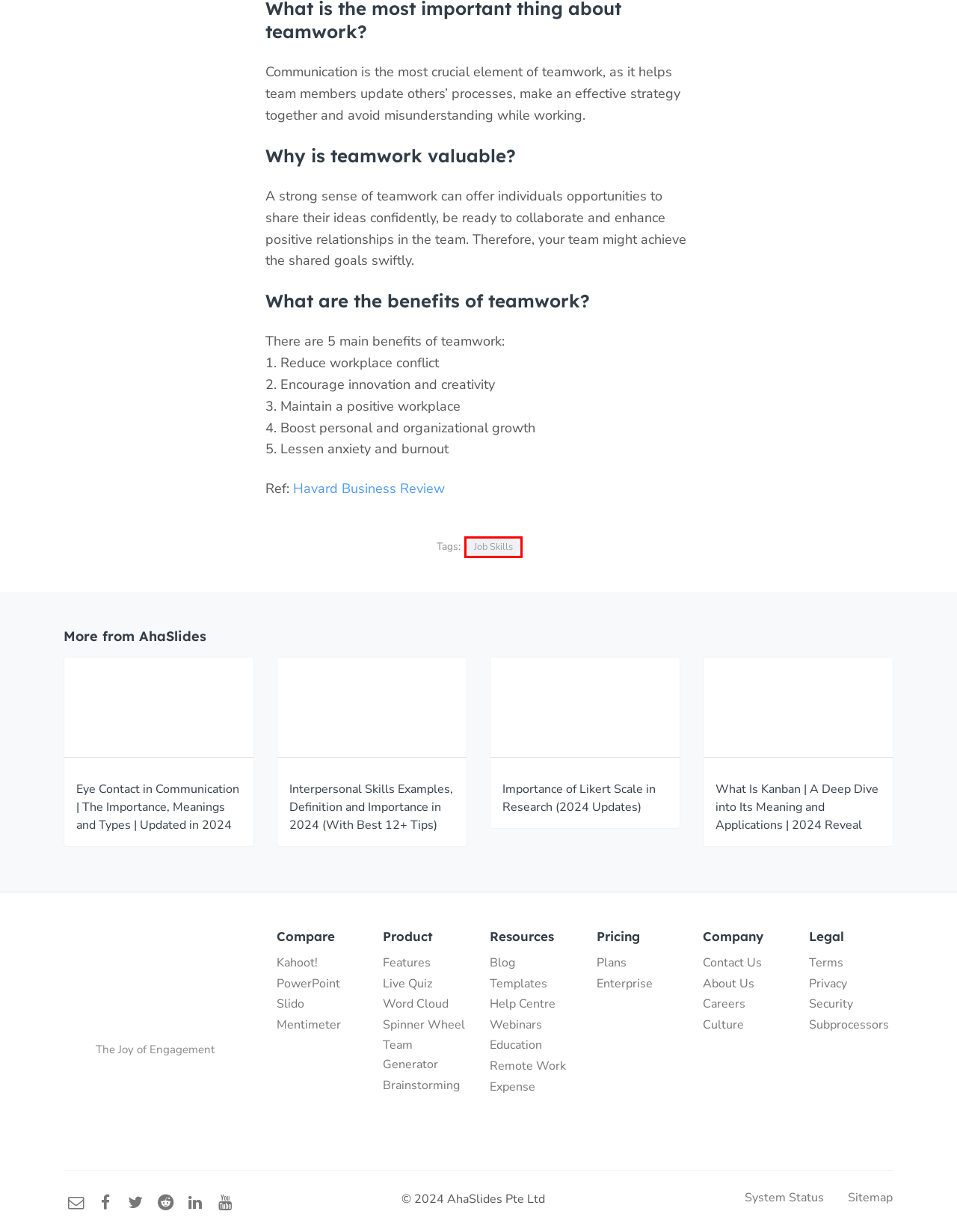View the screenshot of the webpage containing a red bounding box around a UI element. Select the most fitting webpage description for the new page shown after the element in the red bounding box is clicked. Here are the candidates:
A. AhaSlides vs Mentimeter – AhaSlides
B. AhaSlides Subprocessors - AhaSlides
C. Importance of Likert Scale in Research (2024 Updates)
D. AhaSlides vs Slido – AhaSlides
E. Terms and Conditions | AhaSlides
F. Privacy Policy | AhaSlides
G. Job Skills - AhaSlides Blog
H. AhaSlides System Status

G